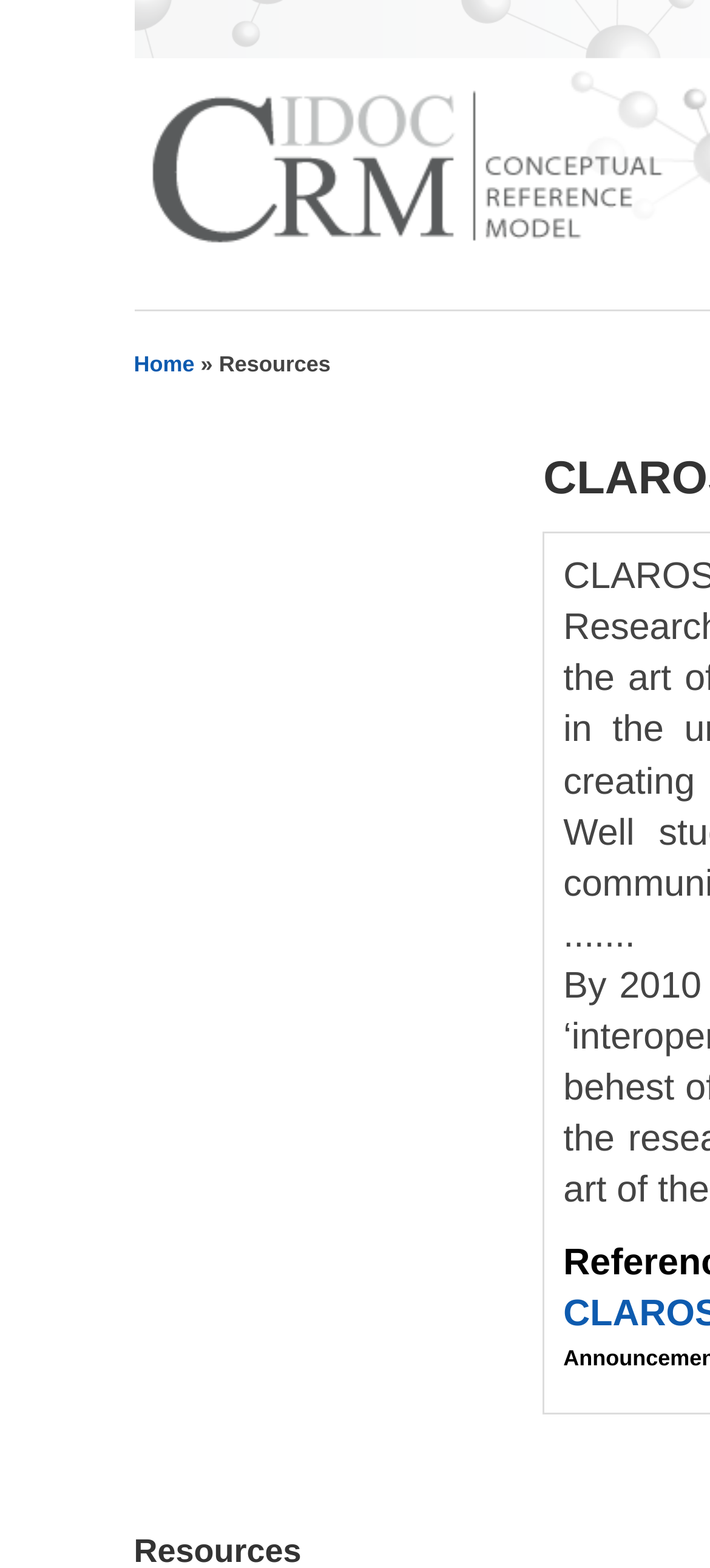Given the description of the UI element: "Home", predict the bounding box coordinates in the form of [left, top, right, bottom], with each value being a float between 0 and 1.

[0.188, 0.224, 0.274, 0.24]